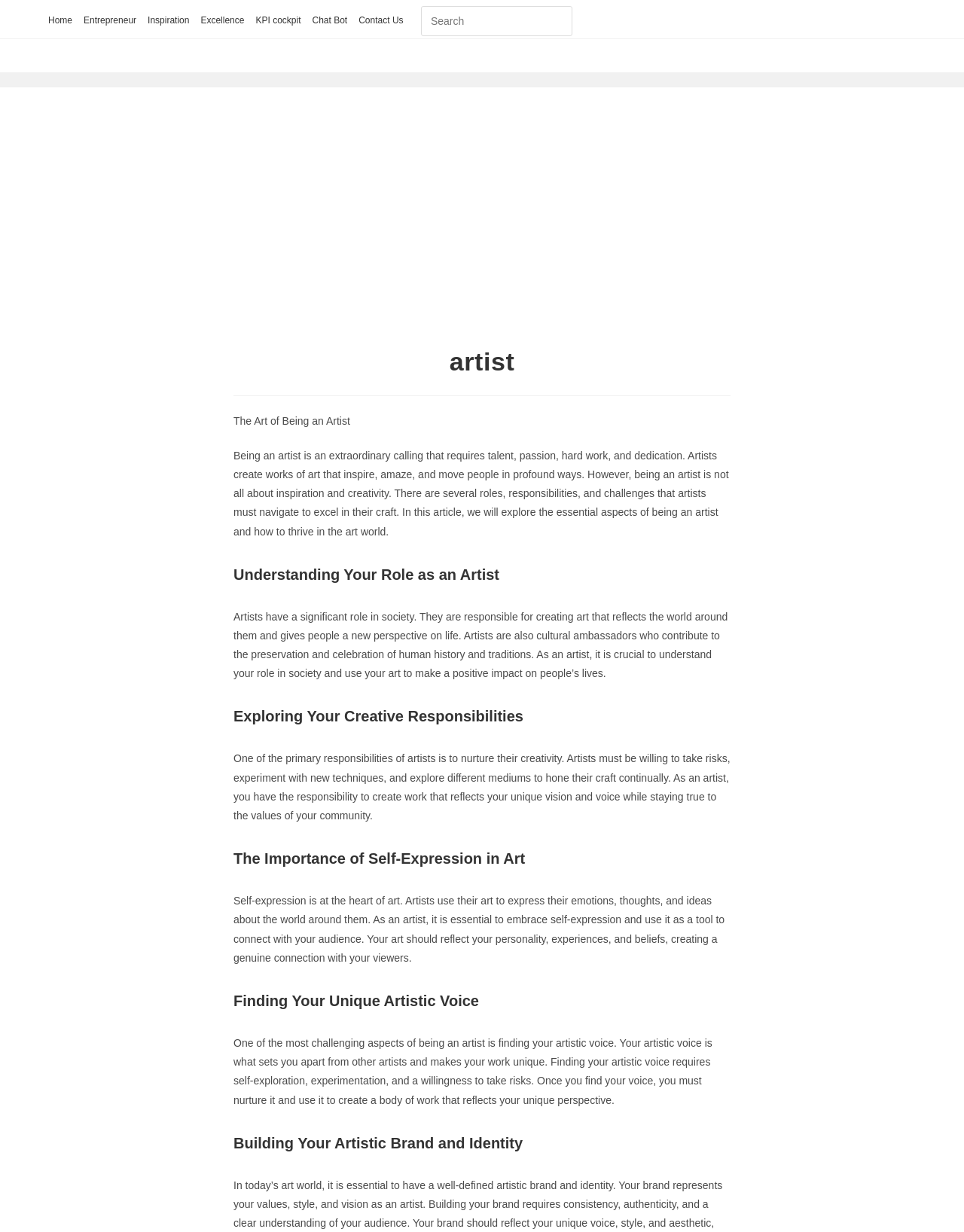Determine the bounding box coordinates for the region that must be clicked to execute the following instruction: "Go to the 'Inspiration' page".

[0.153, 0.01, 0.196, 0.024]